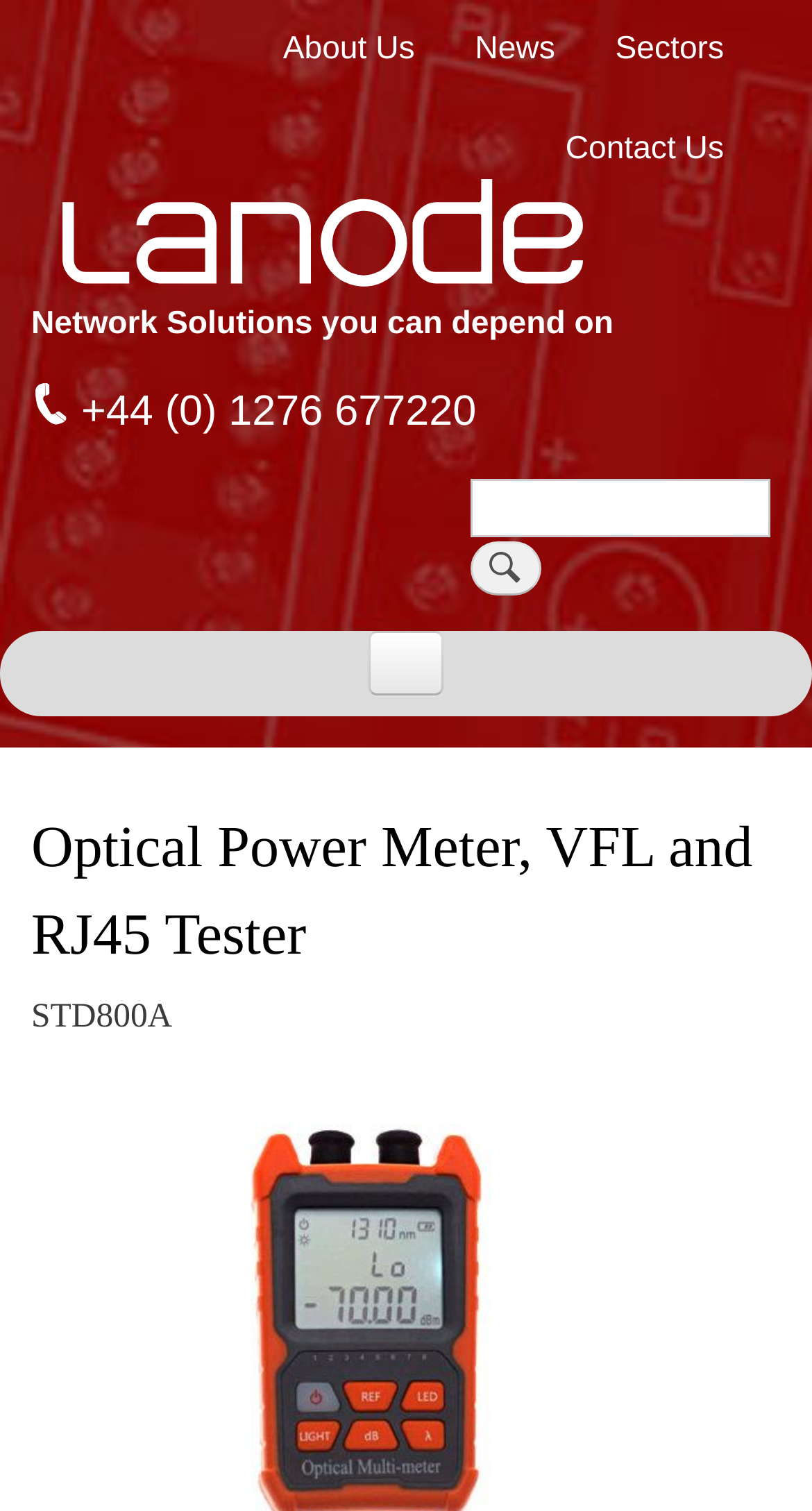Highlight the bounding box coordinates of the region I should click on to meet the following instruction: "Go to About Us page".

[0.317, 0.0, 0.542, 0.066]